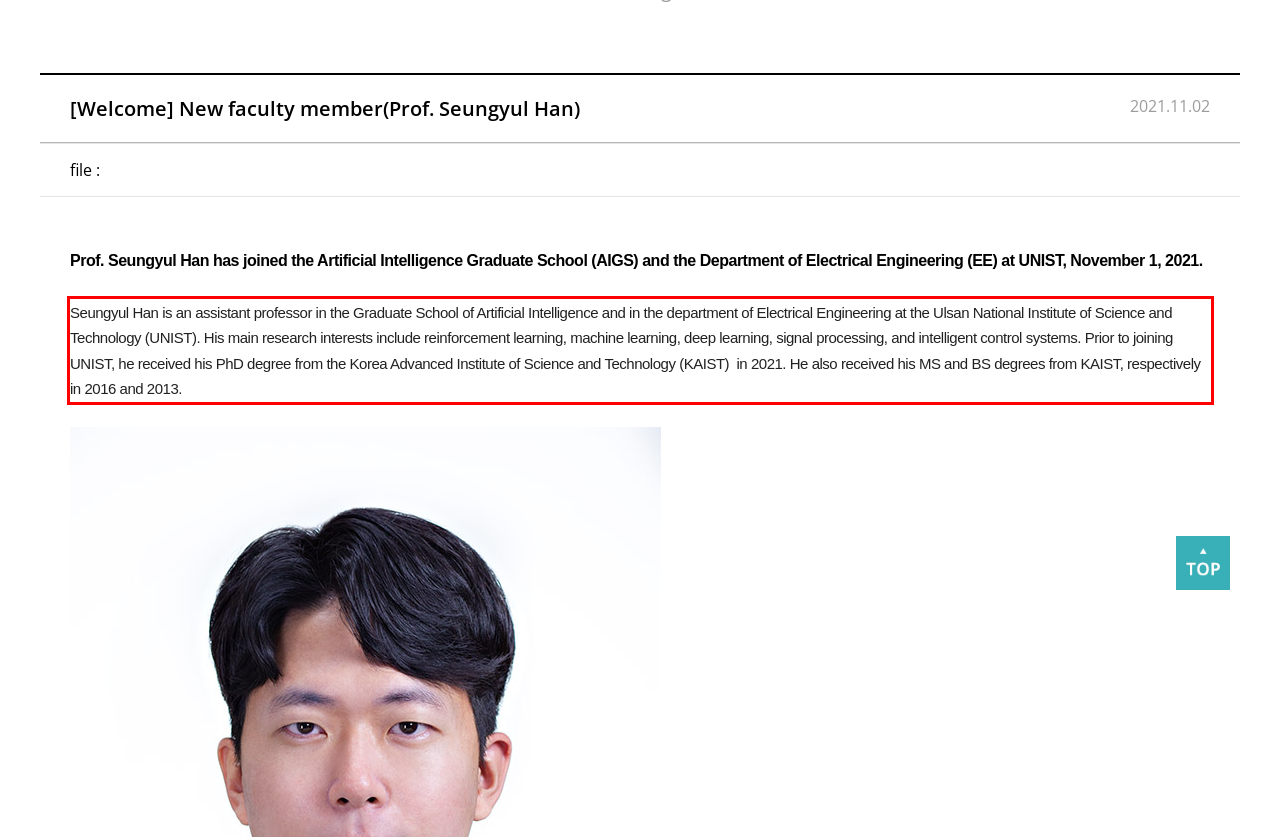Using the provided screenshot, read and generate the text content within the red-bordered area.

Seungyul Han is an assistant professor in the Graduate School of Artificial Intelligence and in the department of Electrical Engineering at the Ulsan National Institute of Science and Technology (UNIST). His main research interests include reinforcement learning, machine learning, deep learning, signal processing, and intelligent control systems. ​​​Prior to joining UNIST, he received his PhD degree from the Korea Advanced Institute of Science and Technology (KAIST) in 2021. ​​​He also received his MS and BS degrees from KAIST, respectively in 2016 and 2013.